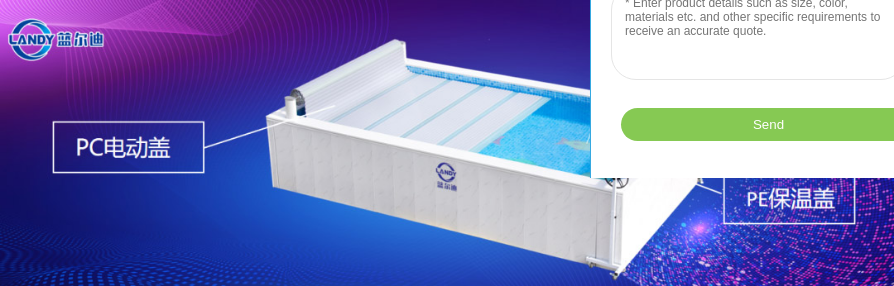With reference to the image, please provide a detailed answer to the following question: What is the purpose of the graphic element?

The graphic element in the image highlights the terms 'PC电动盖' (PC Electric Cover) and 'PE保温盖' (PE Insulation Cover), suggesting the dual functionality of the products offered by the company.